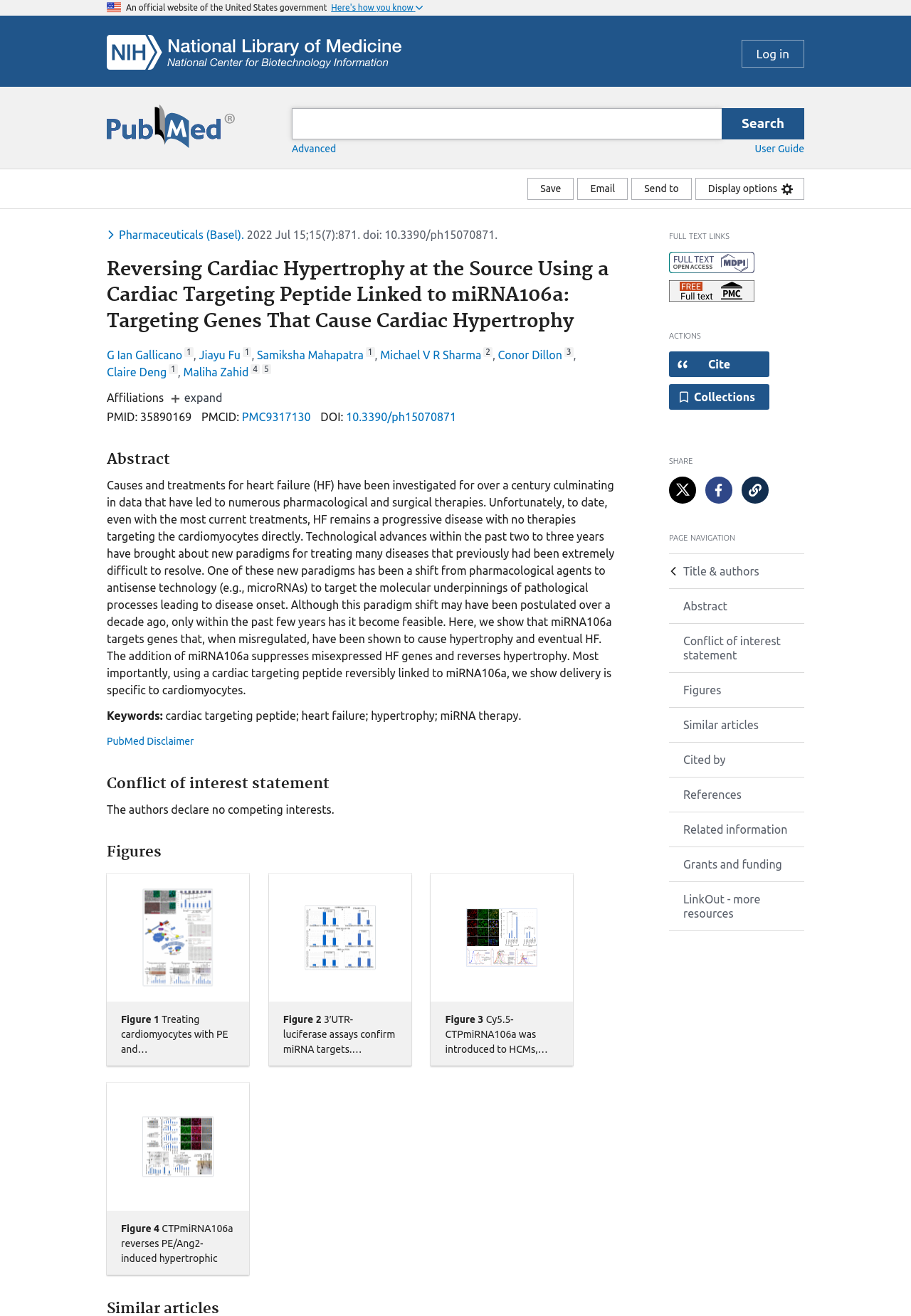Describe all the key features of the webpage in detail.

This webpage appears to be a scientific article from PubMed, a database of biomedical literature. At the top of the page, there is a header section with a U.S. flag icon, a button labeled "Here's how you know," and a link to the NCBI Logo. Below this, there is a search bar with a PubMed logo and a combobox to enter search terms.

On the left side of the page, there are several buttons and links, including "Save," "Email," "Send to," and "Display options." Below these, there is a section with links to full-text providers and a citation button.

The main content of the page is divided into sections, including "Full text links," "Actions," "Share," and "Page navigation." The "Full text links" section has a link to a full-text provider logo and a link to free full text at PubMed Central. The "Actions" section has buttons to open a dialog with citation text in different styles, save the article to MyNCBI collections, and share the article on Twitter or Facebook. The "Share" section has links to share the article on Twitter and Facebook, as well as a button to show the article permalink.

The "Page navigation" section has links to navigate to different sections of the article, including the title and authors, abstract, conflict of interest statement, figures, similar articles, cited by, references, related information, grants and funding, and LinkOut - more resources.

The main article content is displayed below, with a heading that reads "Reversing Cardiac Hypertrophy at the Source Using a Cardiac Targeting Peptide Linked to miRNA106a: Targeting Genes That Cause Cardiac Hypertrophy." The authors of the article are listed, along with their affiliations, and there is a section with the article's publication information, including the journal title, volume, and issue, as well as the DOI.